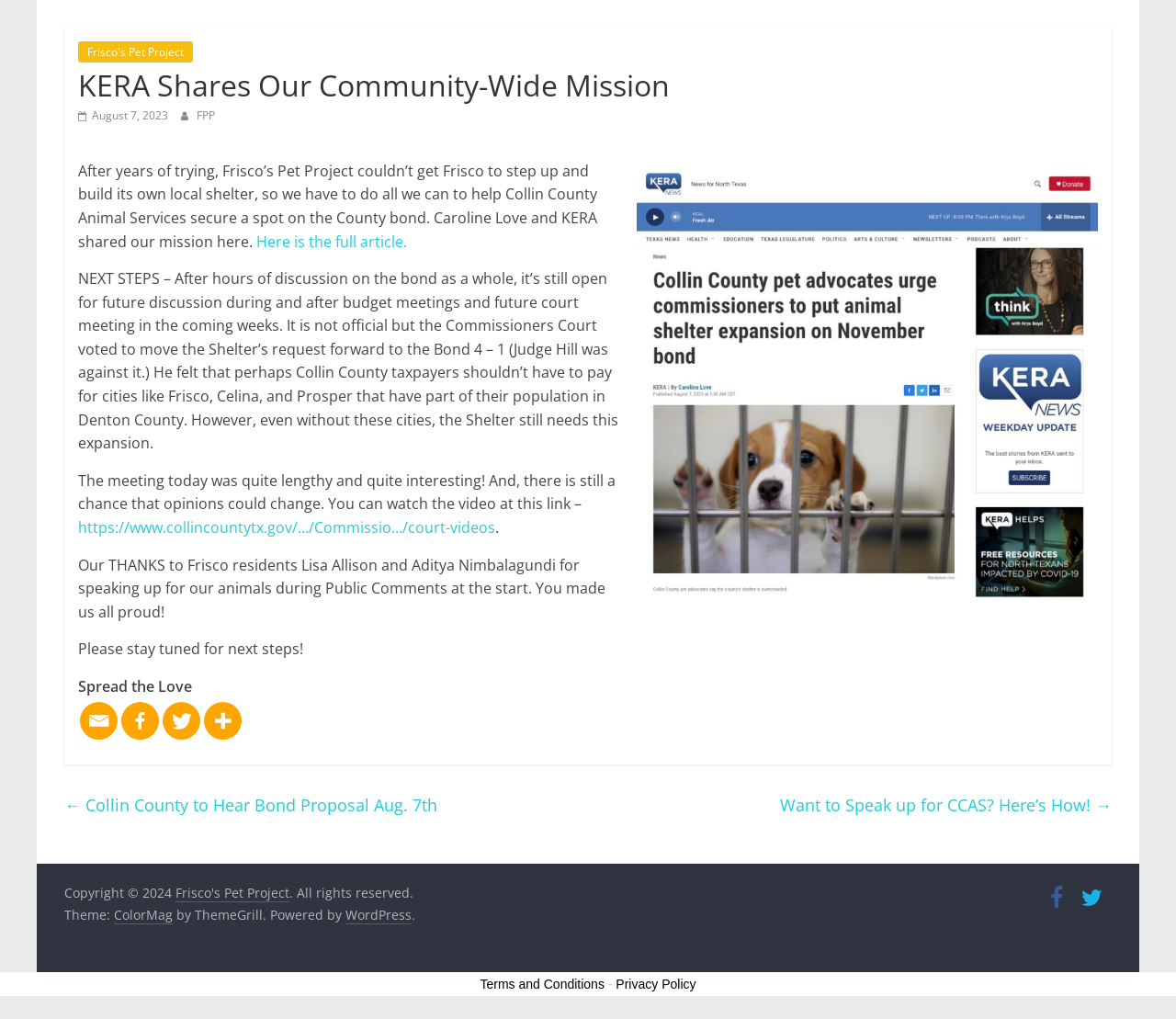Using floating point numbers between 0 and 1, provide the bounding box coordinates in the format (top-left x, top-left y, bottom-right x, bottom-right y). Locate the UI element described here: aria-label="Email" title="Email"

[0.068, 0.689, 0.1, 0.726]